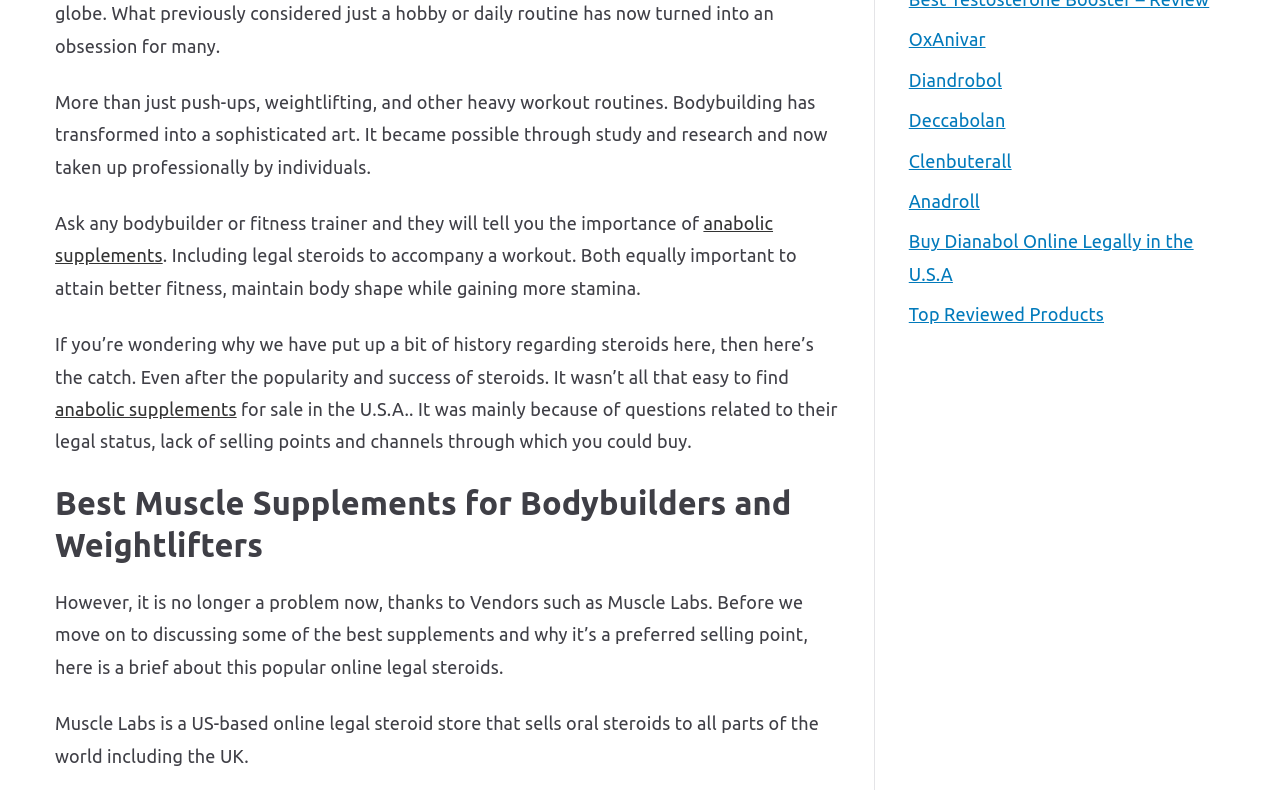Locate the coordinates of the bounding box for the clickable region that fulfills this instruction: "Click on 'anabolic supplements' again".

[0.043, 0.505, 0.185, 0.53]